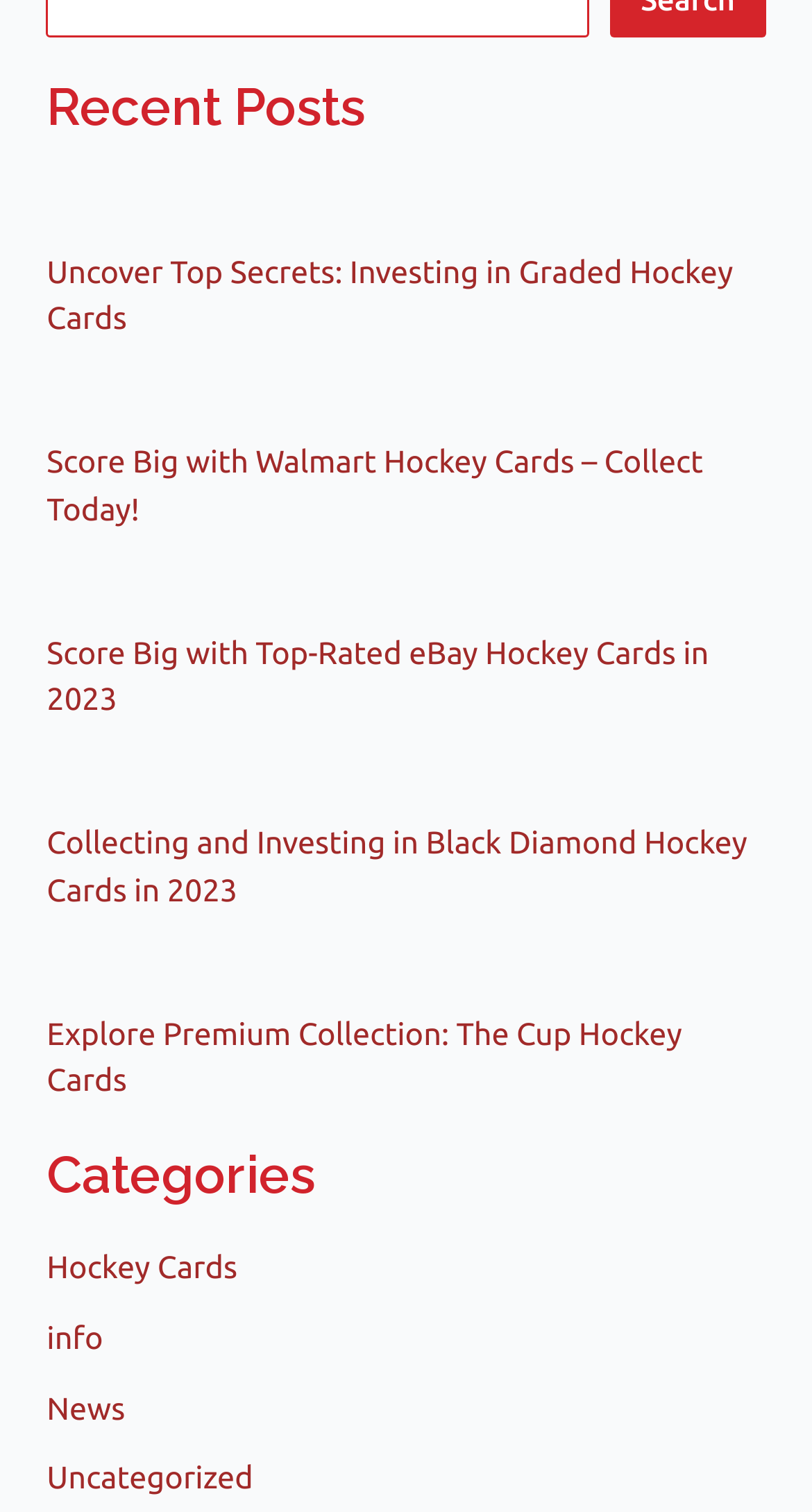Determine the coordinates of the bounding box that should be clicked to complete the instruction: "Explore the Cup Hockey Cards collection". The coordinates should be represented by four float numbers between 0 and 1: [left, top, right, bottom].

[0.058, 0.672, 0.84, 0.726]